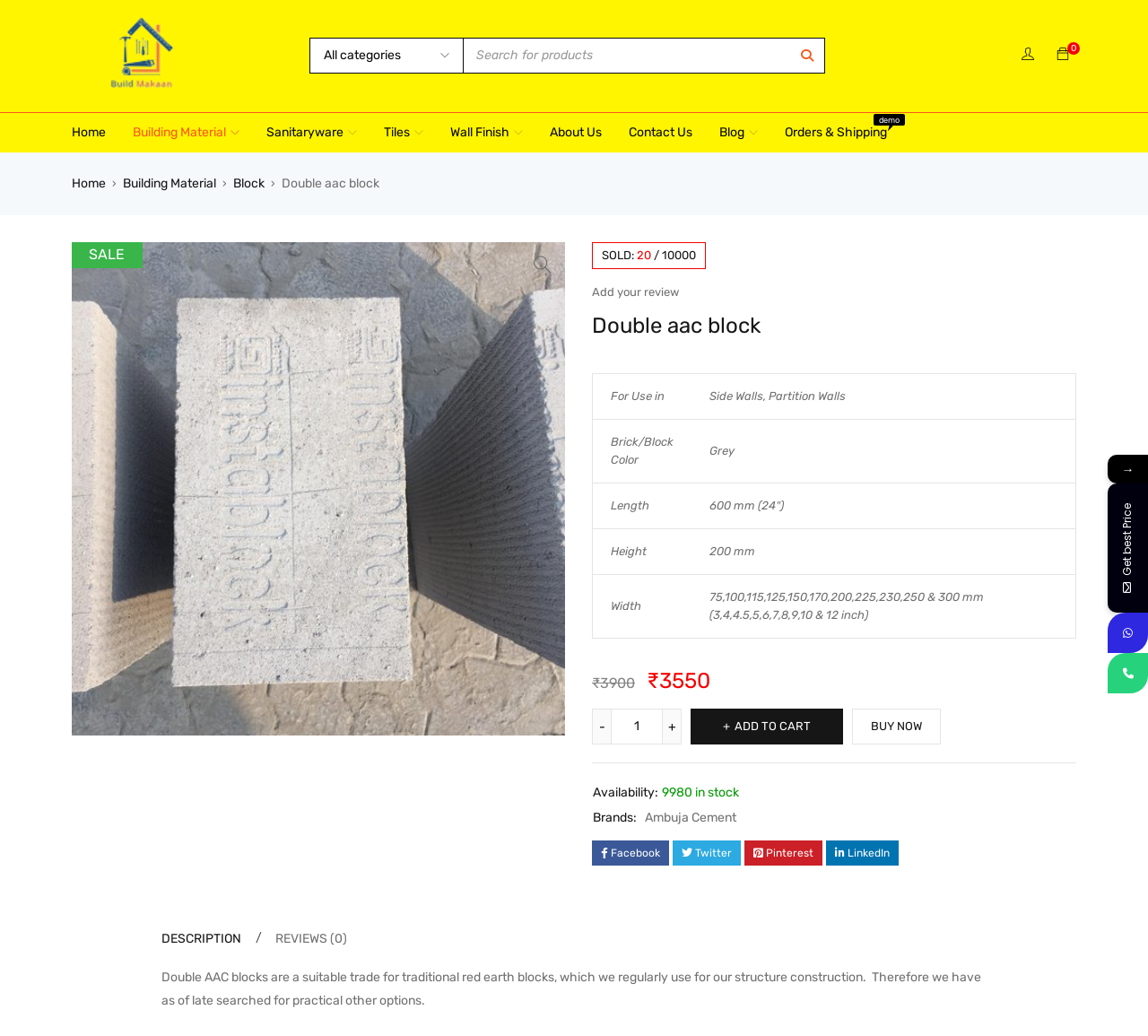What is the purpose of the product?
Please provide a comprehensive answer based on the information in the image.

The purpose of the product can be inferred from the text in the 'DESCRIPTION' tab, which mentions that 'Double AAC blocks are a suitable trade for traditional red earth blocks, which we regularly use for our structure construction.' This suggests that the product is used in building construction.